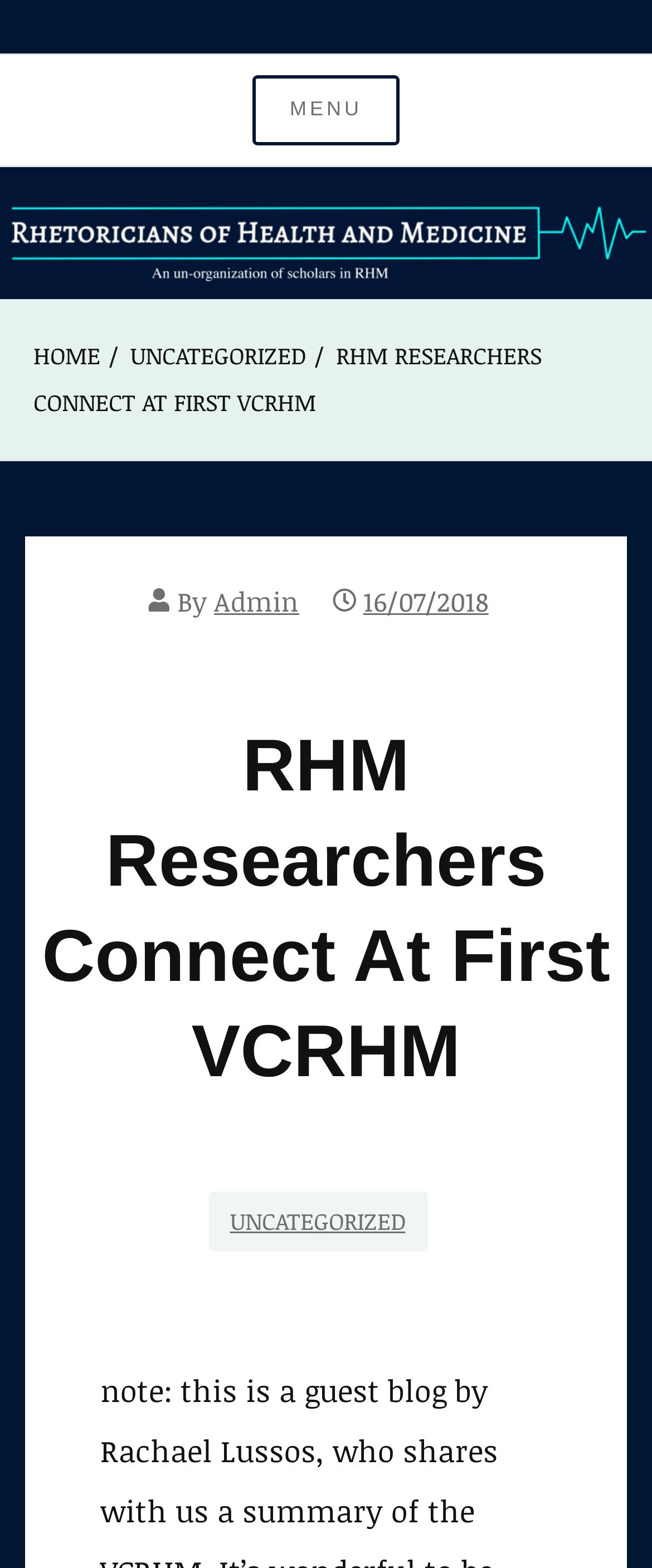How many elements are in the header navigation?
Analyze the image and deliver a detailed answer to the question.

I counted the number of elements in the header navigation section, which are the 'Rhetoricians of Health and Medicine' link and the 'MENU' button.